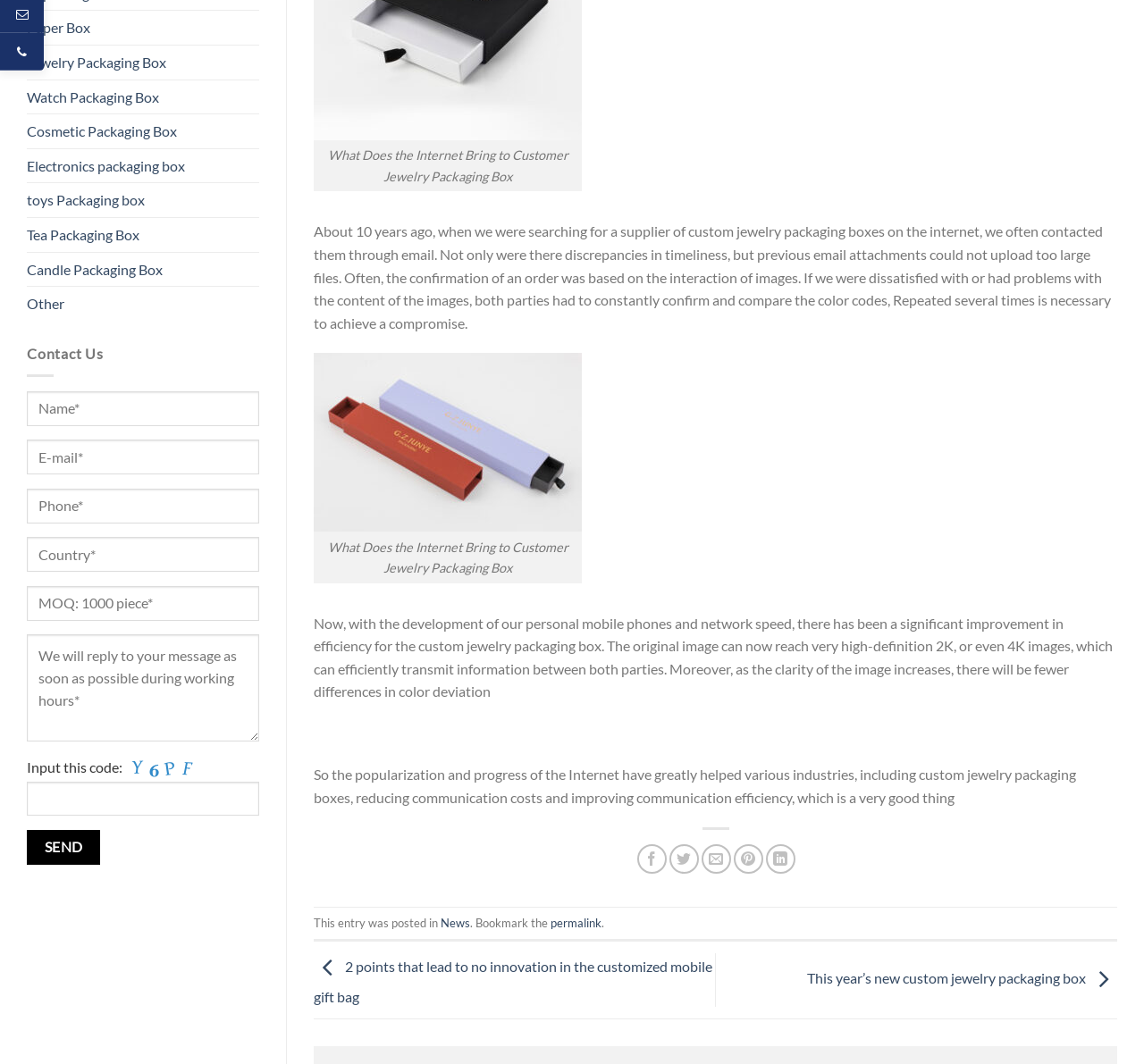Given the description: "Candle Packaging Box", determine the bounding box coordinates of the UI element. The coordinates should be formatted as four float numbers between 0 and 1, [left, top, right, bottom].

[0.023, 0.237, 0.227, 0.269]